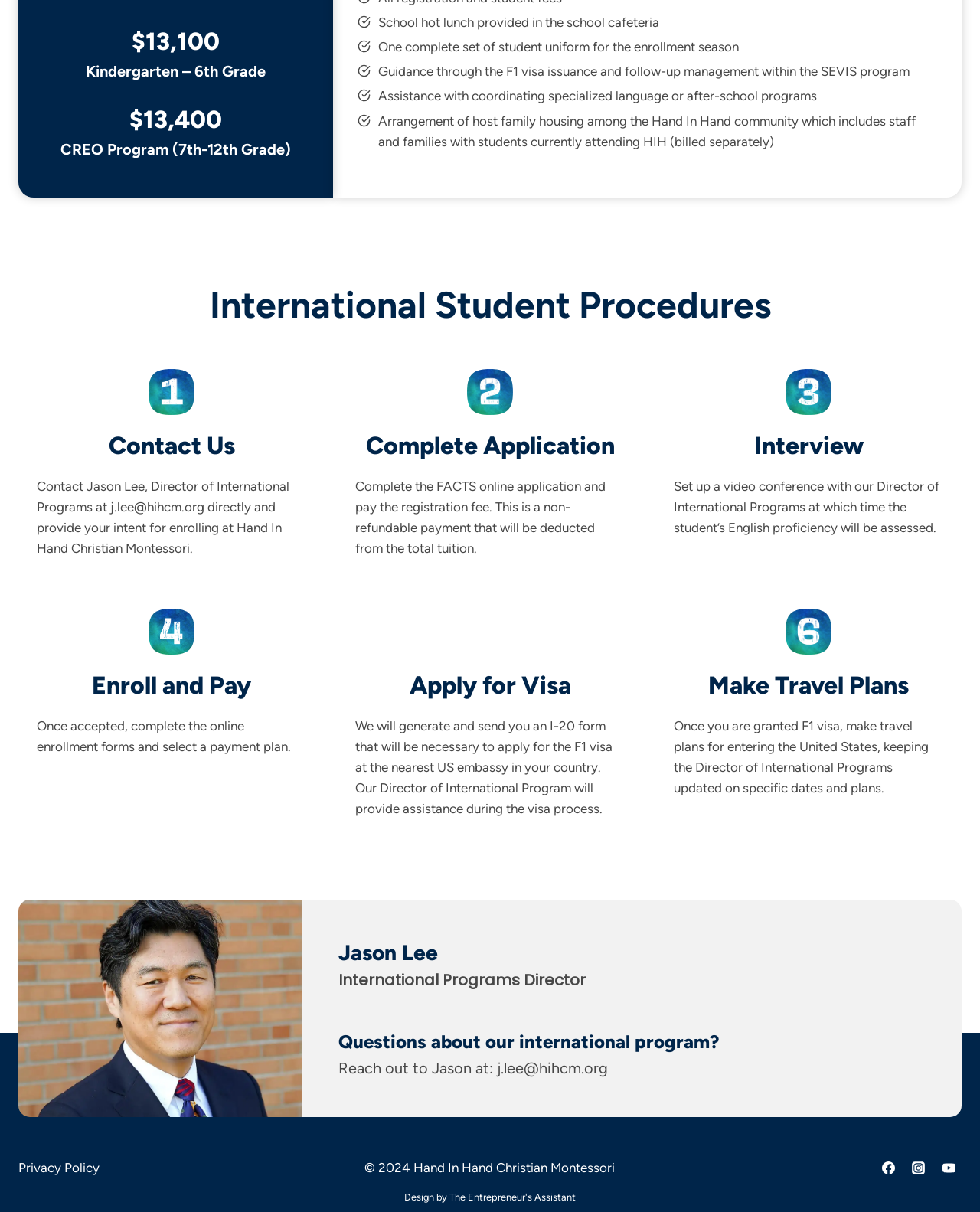Please give a succinct answer to the question in one word or phrase:
How can you contact Jason Lee?

j.lee@hihcm.org